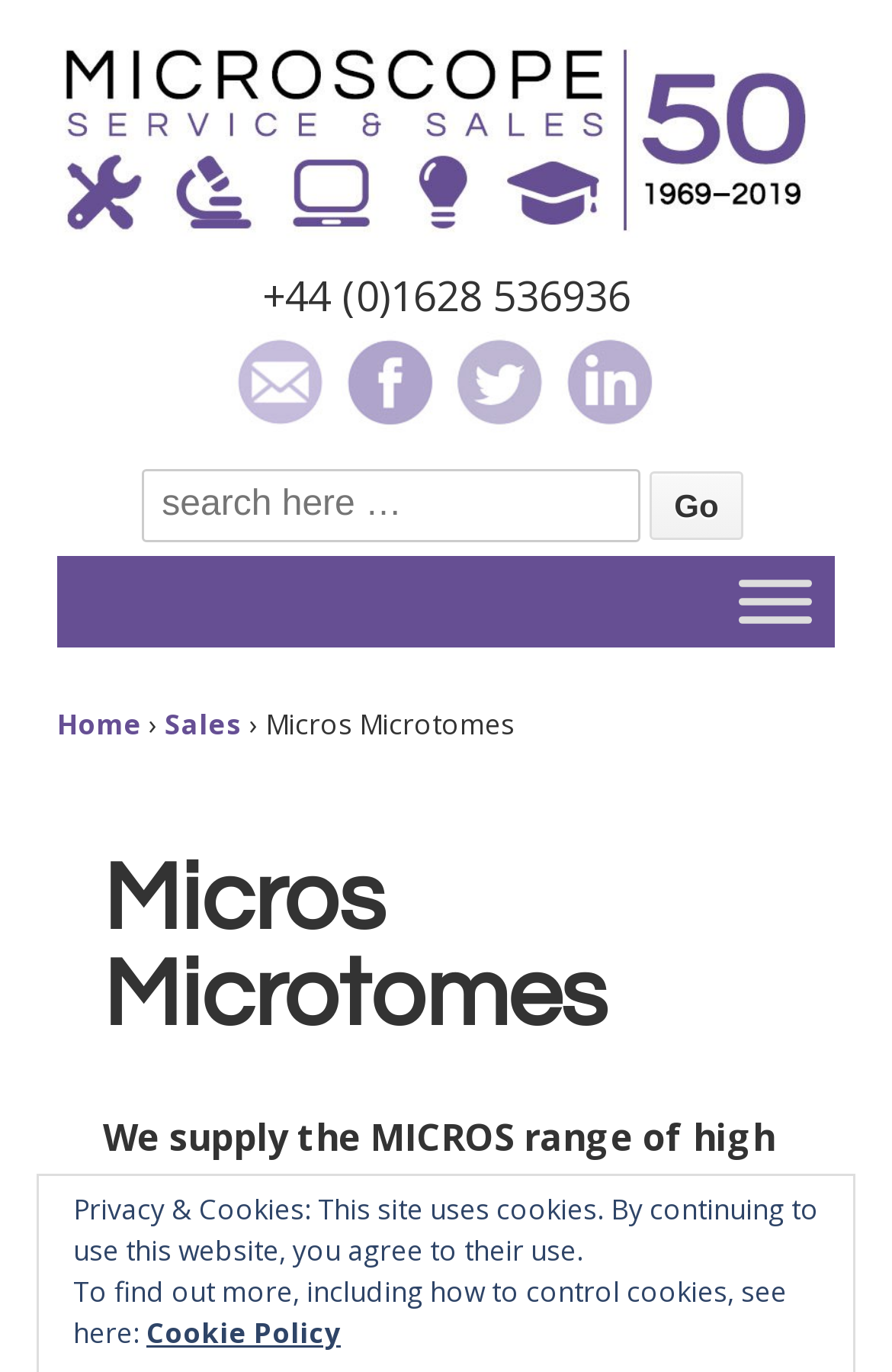Determine the bounding box coordinates of the clickable element to complete this instruction: "Go to the home page". Provide the coordinates in the format of four float numbers between 0 and 1, [left, top, right, bottom].

[0.064, 0.514, 0.159, 0.543]